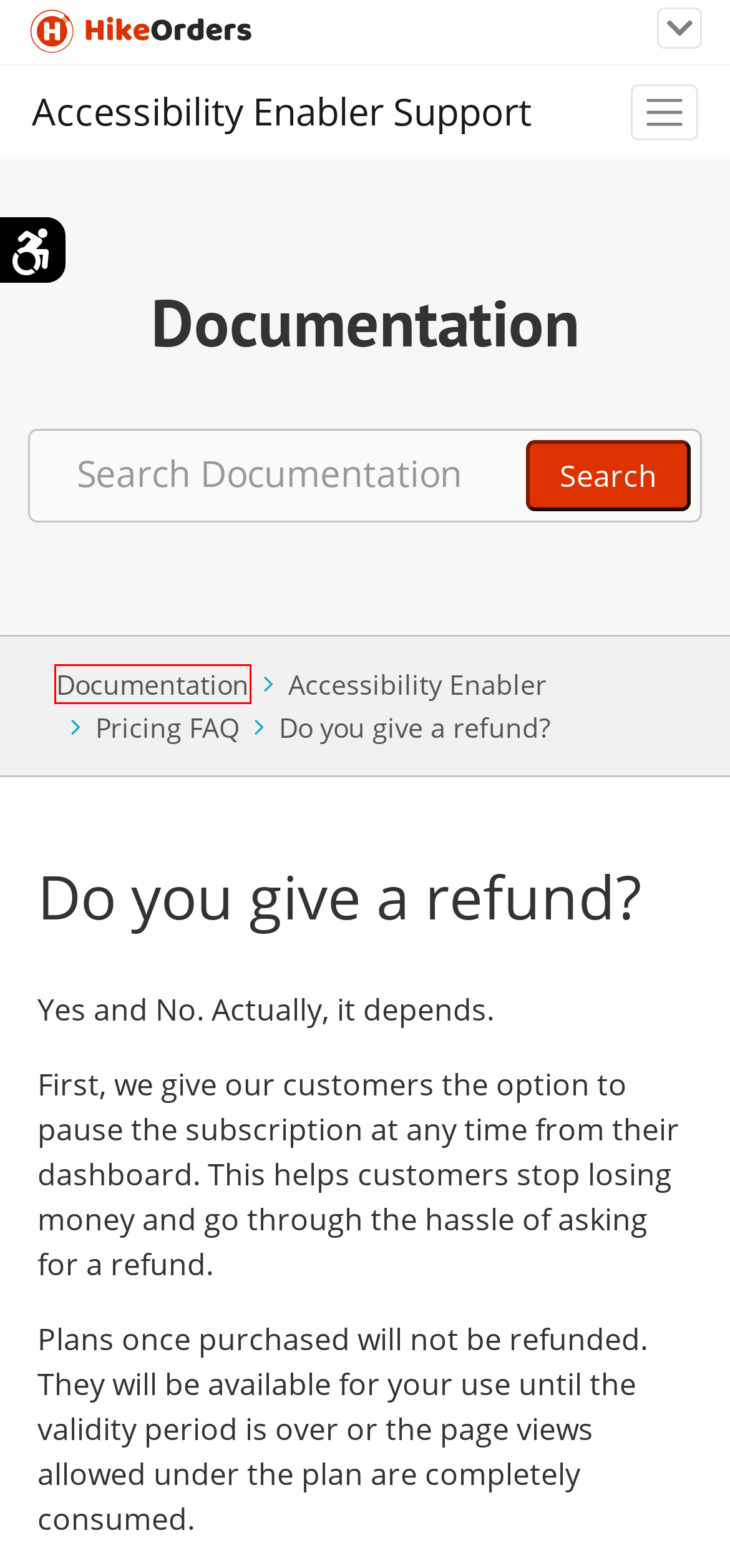A screenshot of a webpage is provided, featuring a red bounding box around a specific UI element. Identify the webpage description that most accurately reflects the new webpage after interacting with the selected element. Here are the candidates:
A. Software solutions that enrich your business
B. Admin User Guide | HikeOrders
C. Choose The Product | HikeOrders
D. Other Docs | HikeOrders
E. Troubleshooting | HikeOrders
F. Pricing FAQ | HikeOrders
G. Accessibility Enabler Support Home | HikeOrders
H. Accessibility Enabler | HikeOrders

C